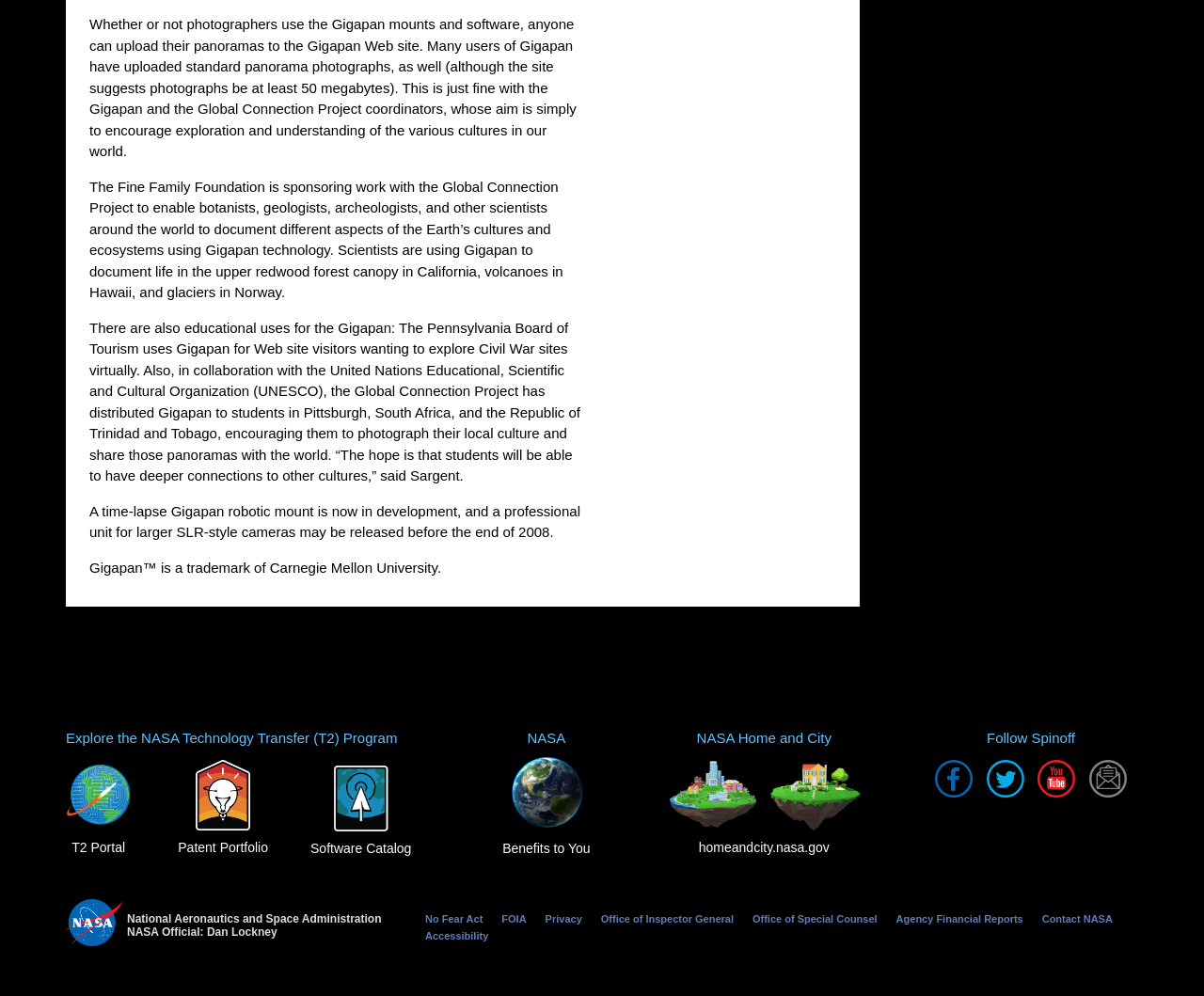Identify the bounding box coordinates of the region that should be clicked to execute the following instruction: "Visit the T2 Portal".

[0.055, 0.763, 0.109, 0.859]